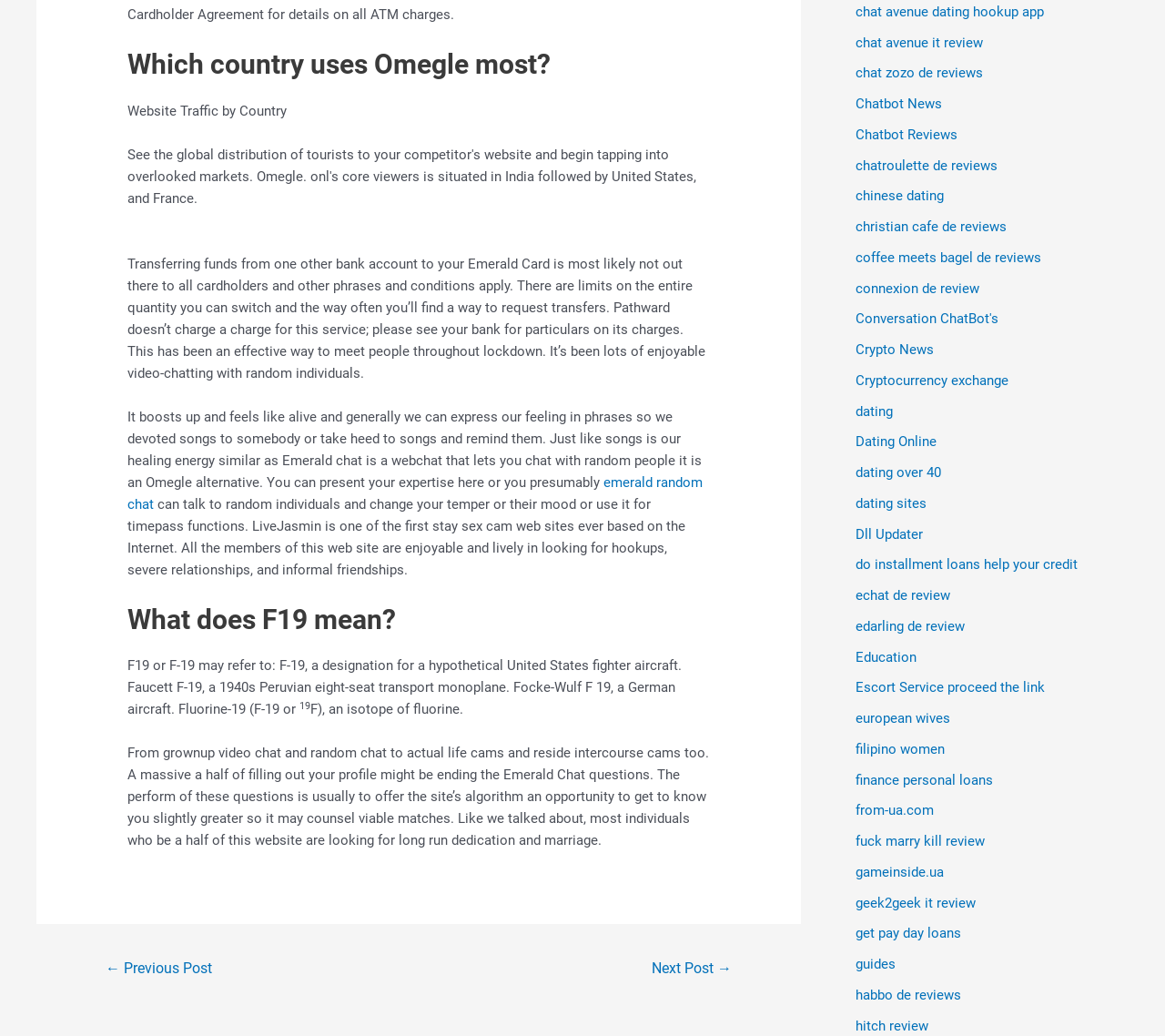Provide the bounding box coordinates for the area that should be clicked to complete the instruction: "Read the 'Which country uses Omegle most?' heading".

[0.109, 0.046, 0.609, 0.079]